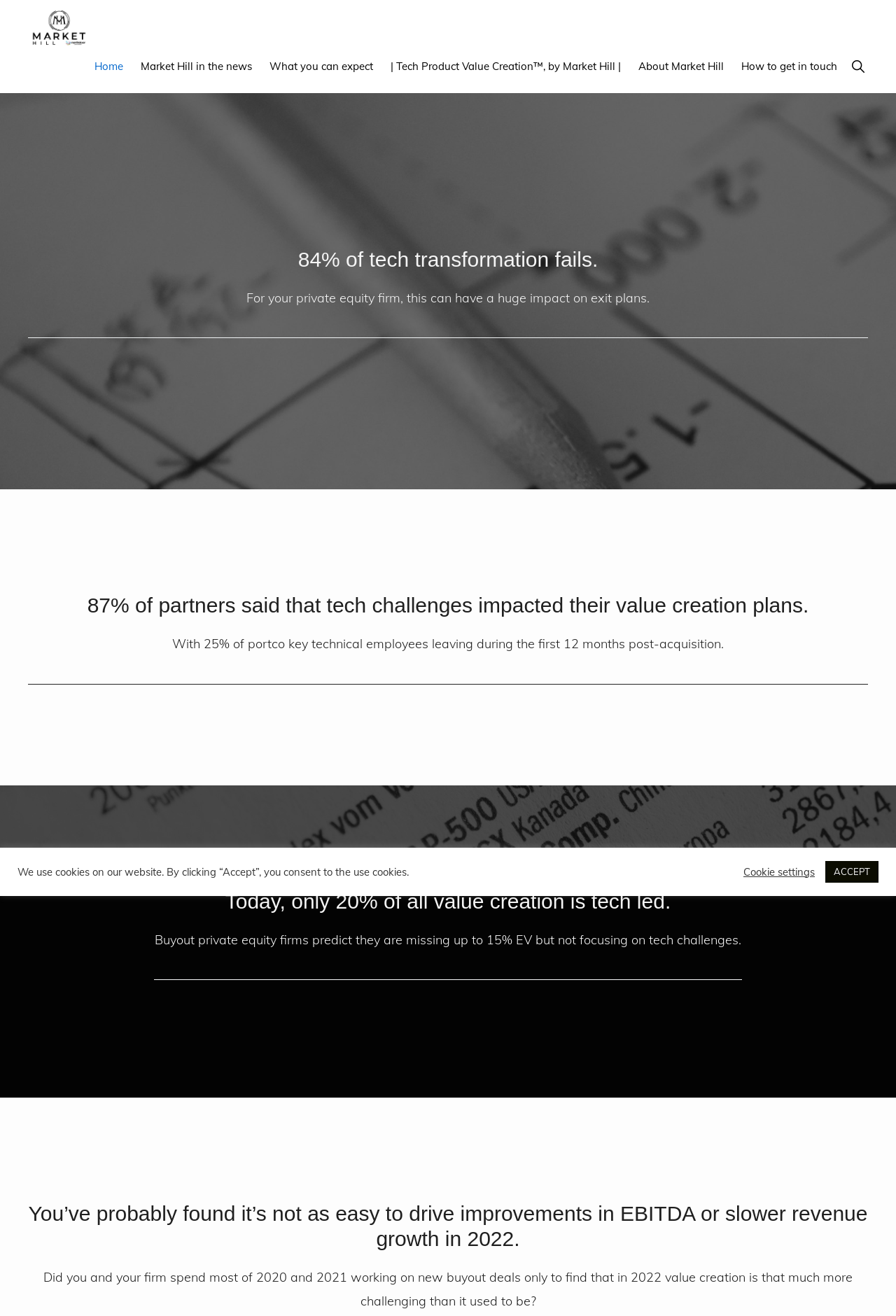What is the company name on the webpage?
Please provide a comprehensive answer based on the information in the image.

The company name is obtained from the top-left corner of the webpage, where it is written as 'Market Hill | a northdoor group company |' in a static text element.